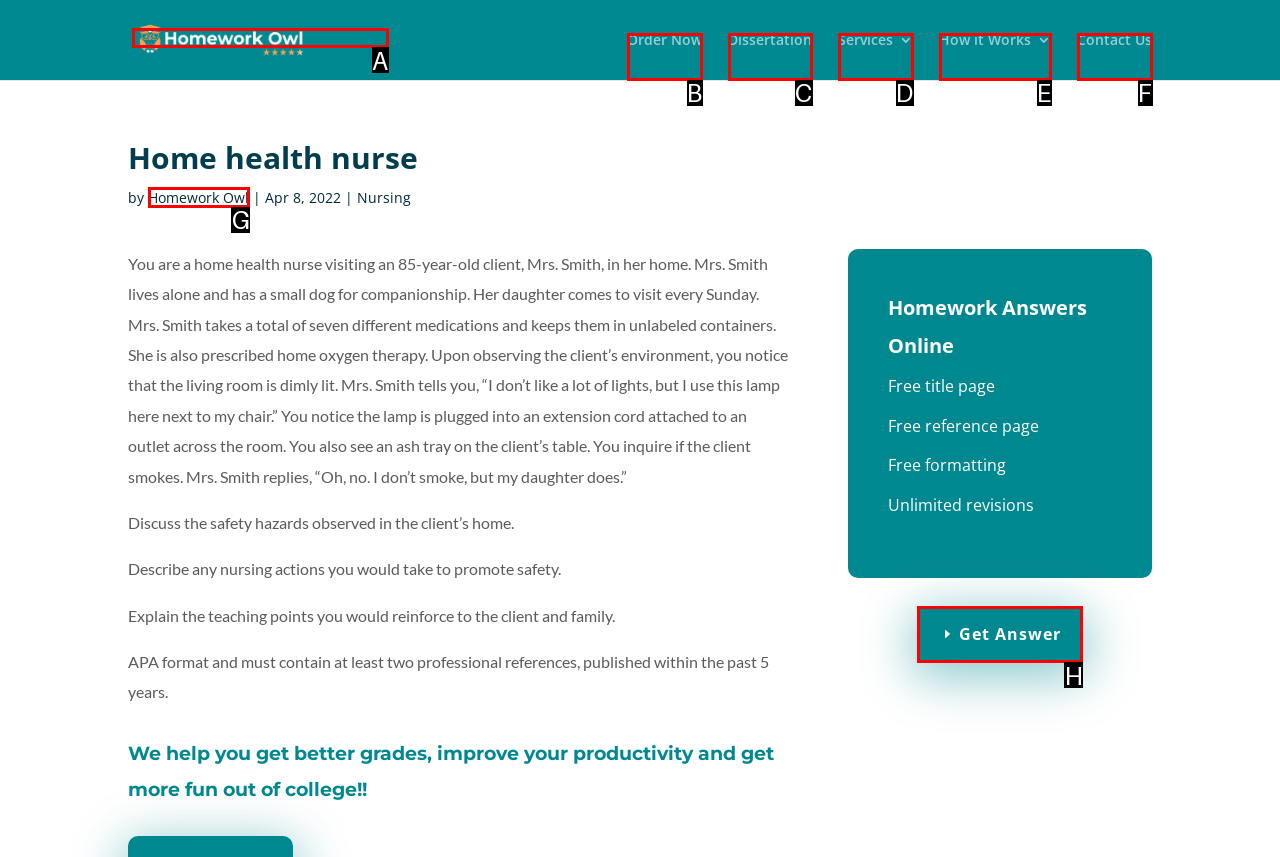Which UI element should be clicked to perform the following task: Contact 'Homework Owl'? Answer with the corresponding letter from the choices.

G